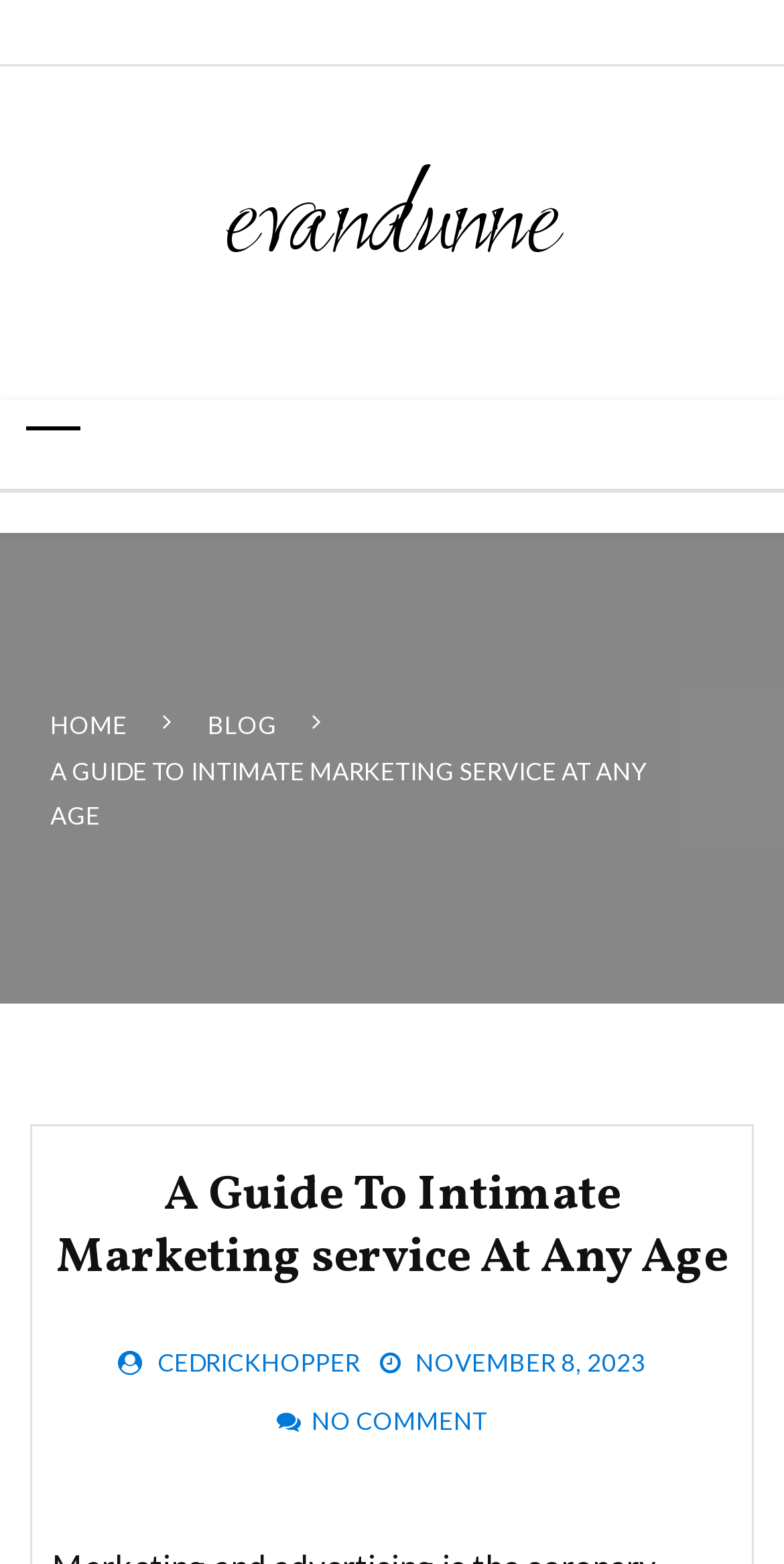Given the element description: "Blog", predict the bounding box coordinates of the UI element it refers to, using four float numbers between 0 and 1, i.e., [left, top, right, bottom].

[0.265, 0.453, 0.353, 0.473]